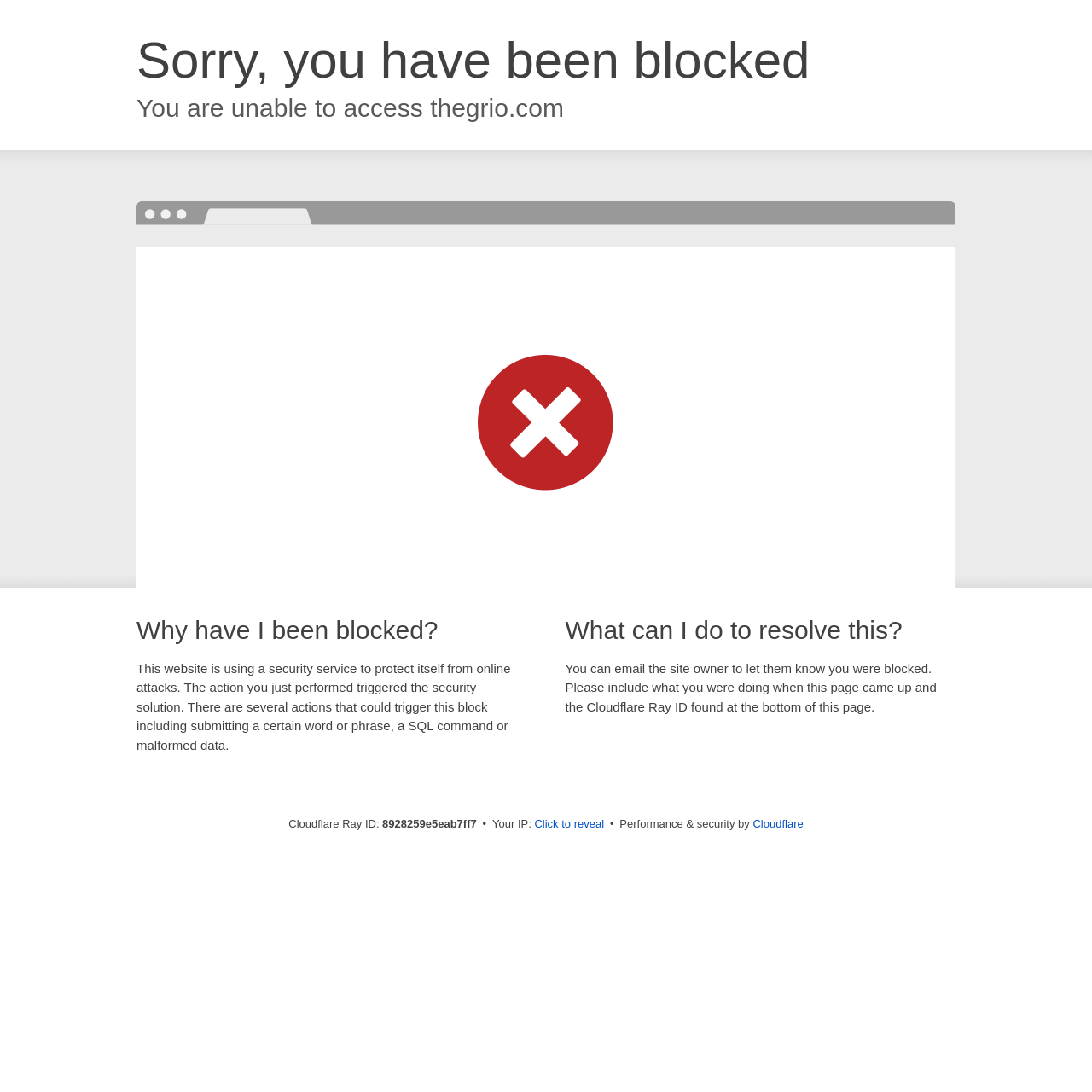What can be done to resolve the block?
Please provide a detailed and thorough answer to the question.

The solution to resolve the block is mentioned in the StaticText element 'You can email the site owner to let them know you were blocked. Please include what you were doing when this page came up and the Cloudflare Ray ID found at the bottom of this page.' which suggests emailing the site owner to resolve the issue.